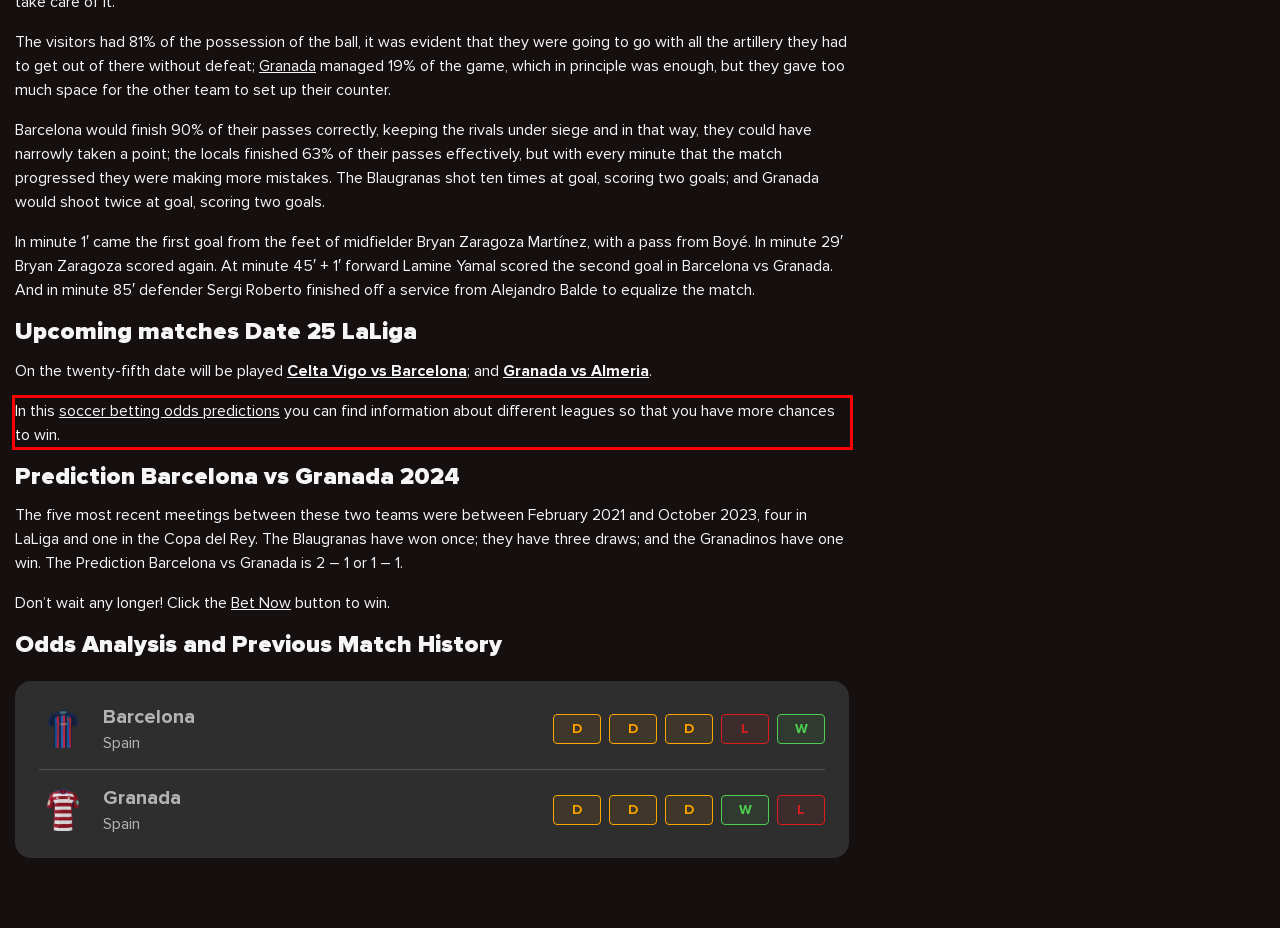You are presented with a screenshot containing a red rectangle. Extract the text found inside this red bounding box.

In this soccer betting odds predictions you can find information about different leagues so that you have more chances to win.